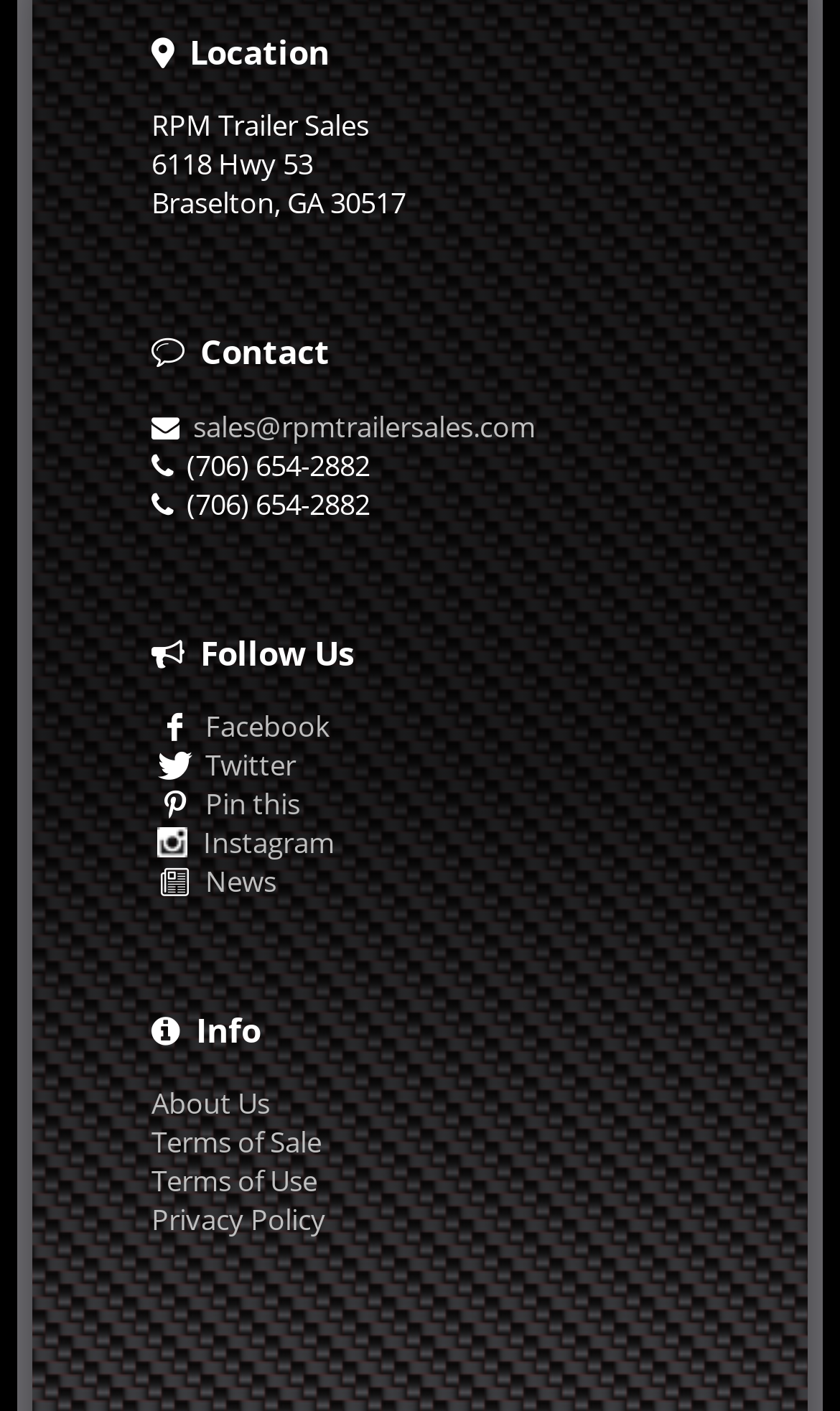Find the bounding box coordinates of the element to click in order to complete the given instruction: "View location."

[0.18, 0.022, 0.82, 0.052]